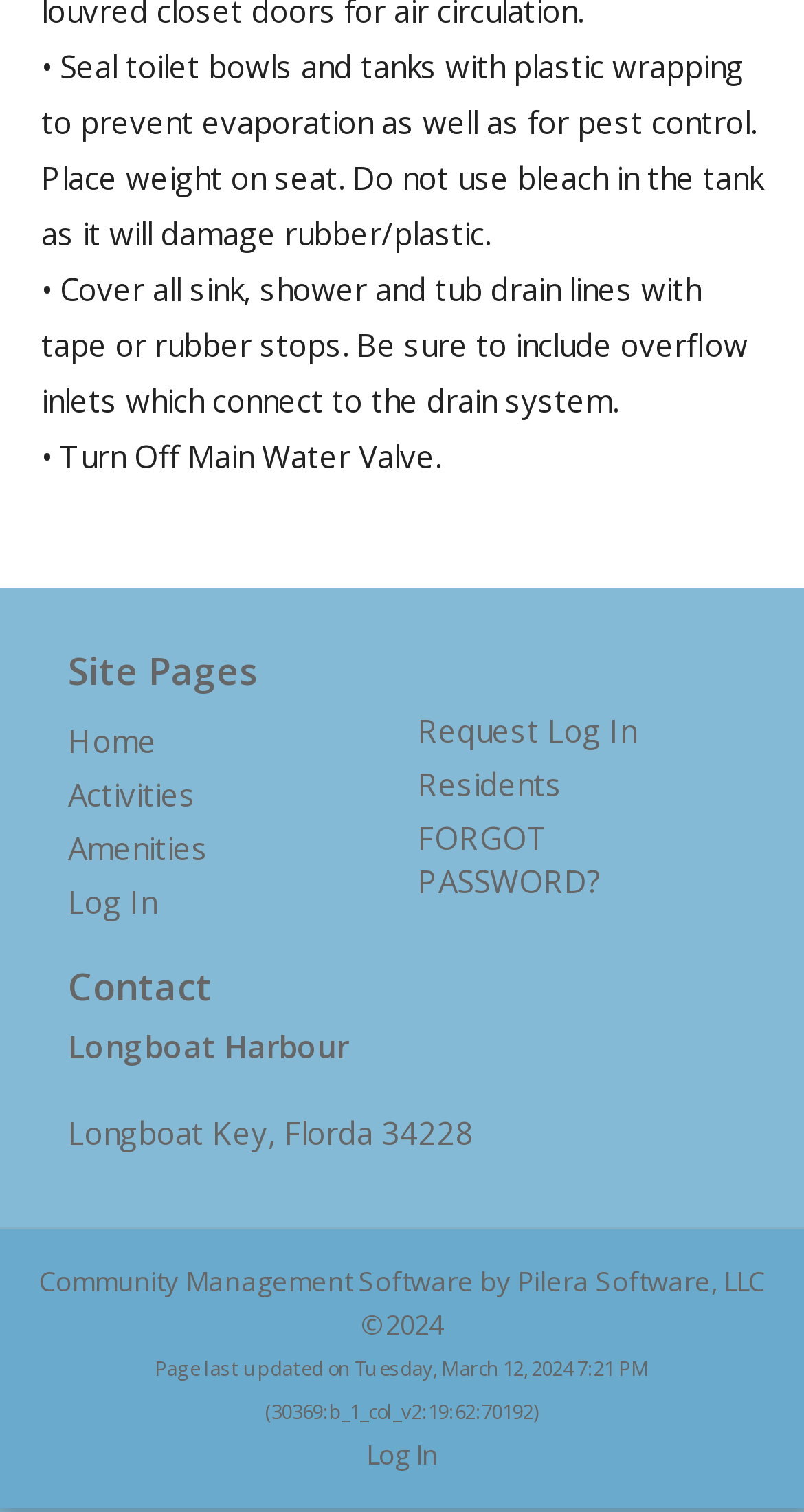Could you provide the bounding box coordinates for the portion of the screen to click to complete this instruction: "Click on Request Log In"?

[0.519, 0.47, 0.791, 0.497]